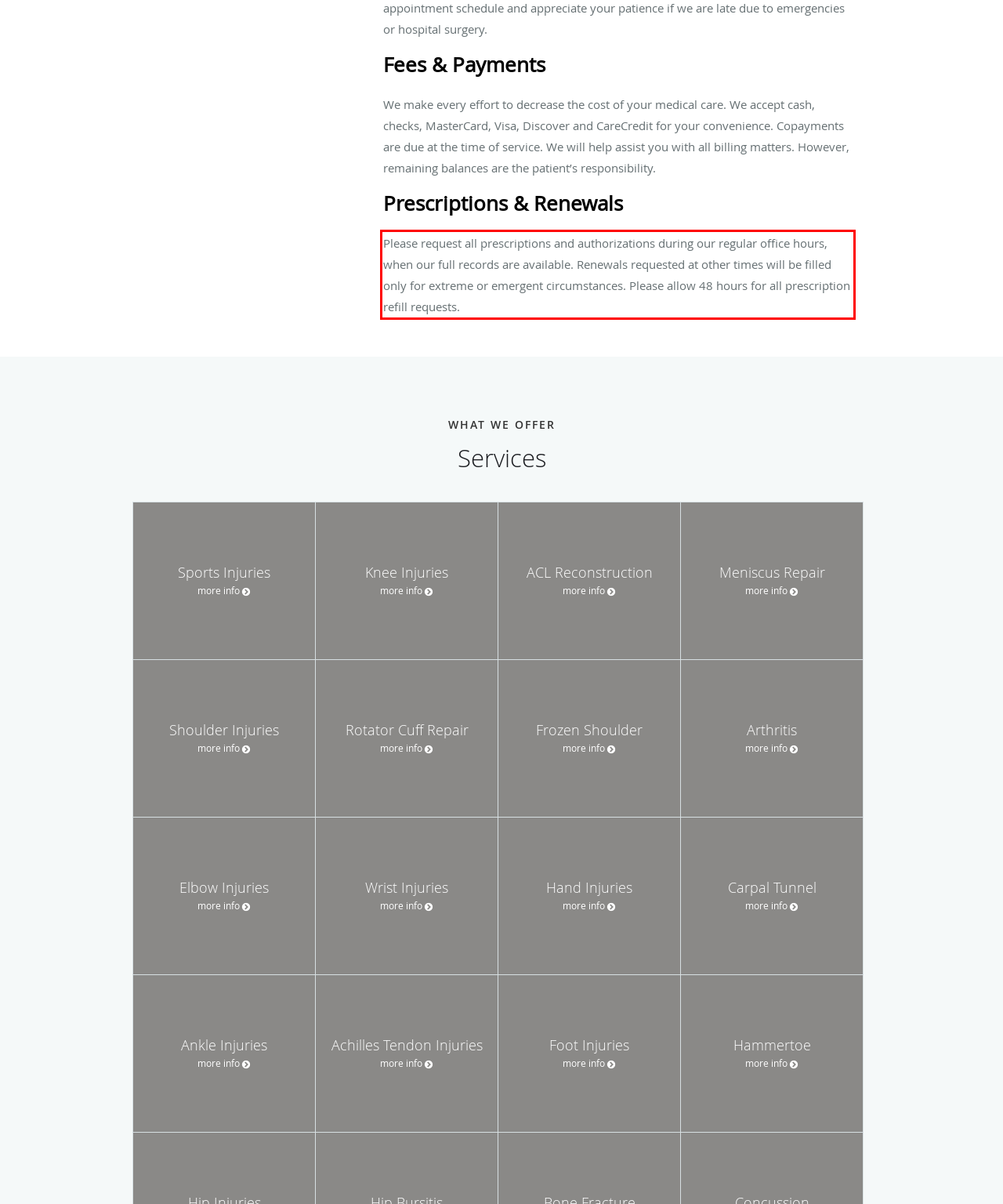Using OCR, extract the text content found within the red bounding box in the given webpage screenshot.

Please request all prescriptions and authorizations during our regular office hours, when our full records are available. Renewals requested at other times will be filled only for extreme or emergent circumstances. Please allow 48 hours for all prescription refill requests.